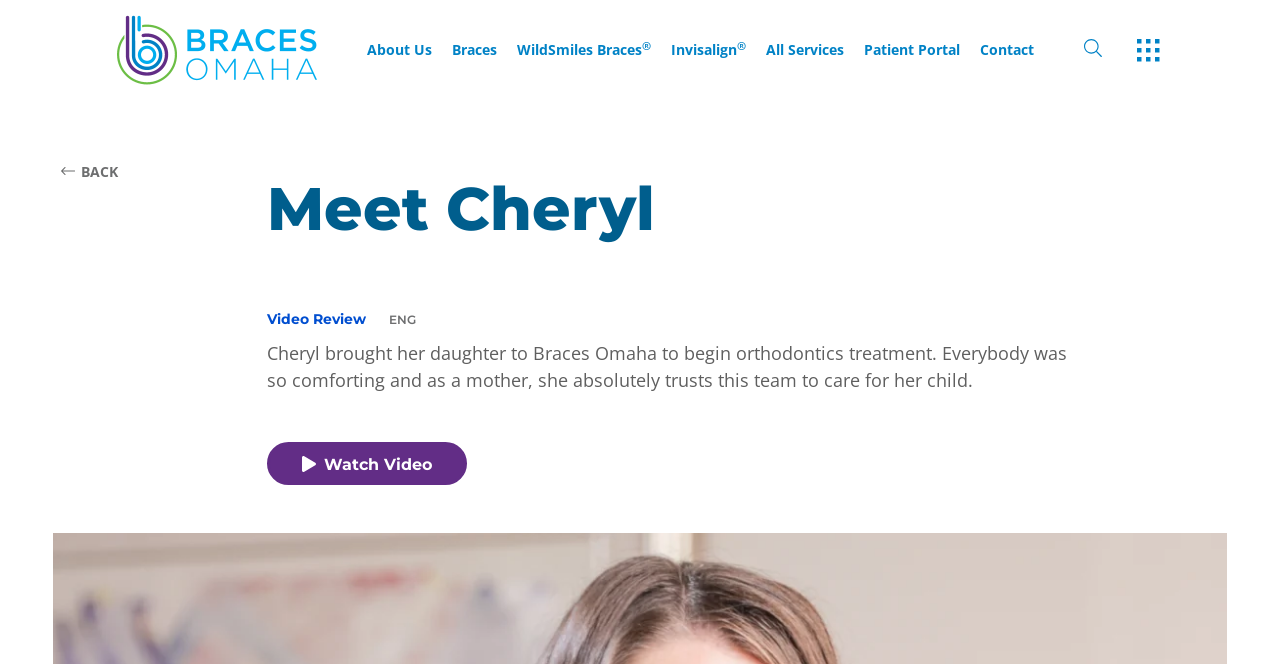Could you indicate the bounding box coordinates of the region to click in order to complete this instruction: "Click the Braces link".

[0.353, 0.065, 0.388, 0.086]